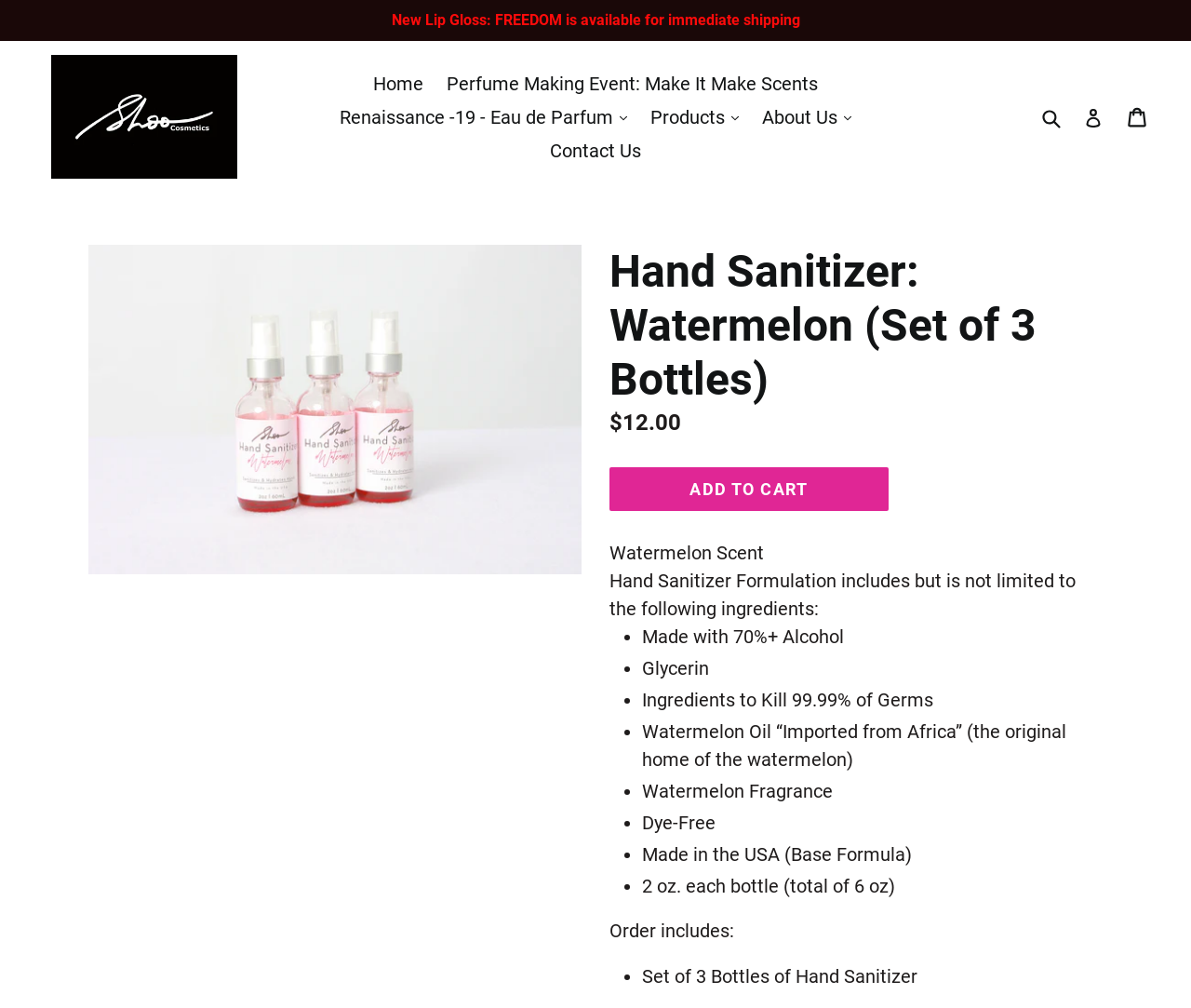What is the name of the product?
Please provide a comprehensive answer based on the details in the screenshot.

I determined the answer by looking at the heading element on the webpage, which says 'Hand Sanitizer: Watermelon (Set of 3 Bottles)'. This is likely the name of the product being sold.